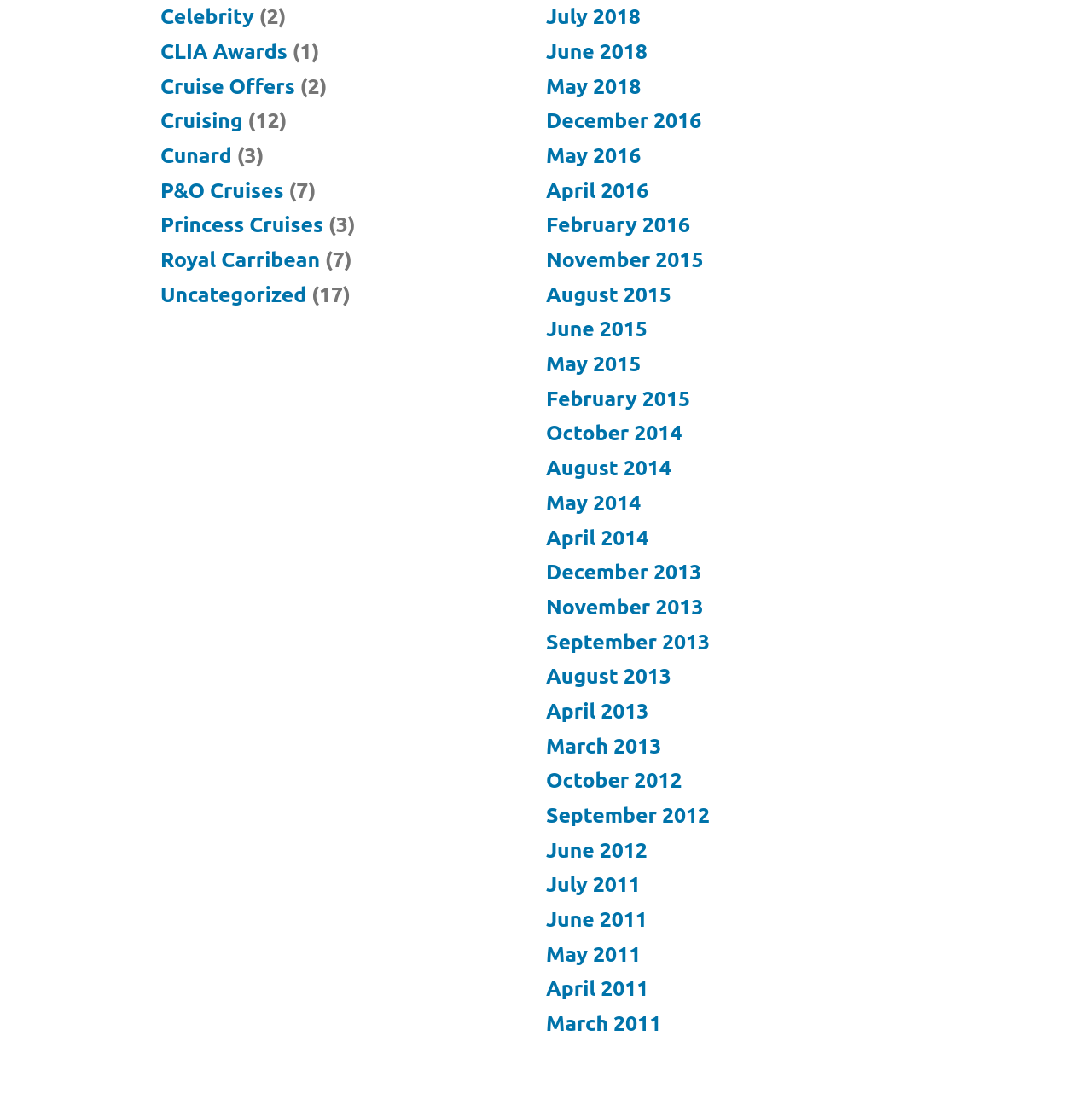Identify the bounding box for the described UI element: "Cruise Offers".

[0.147, 0.066, 0.27, 0.088]